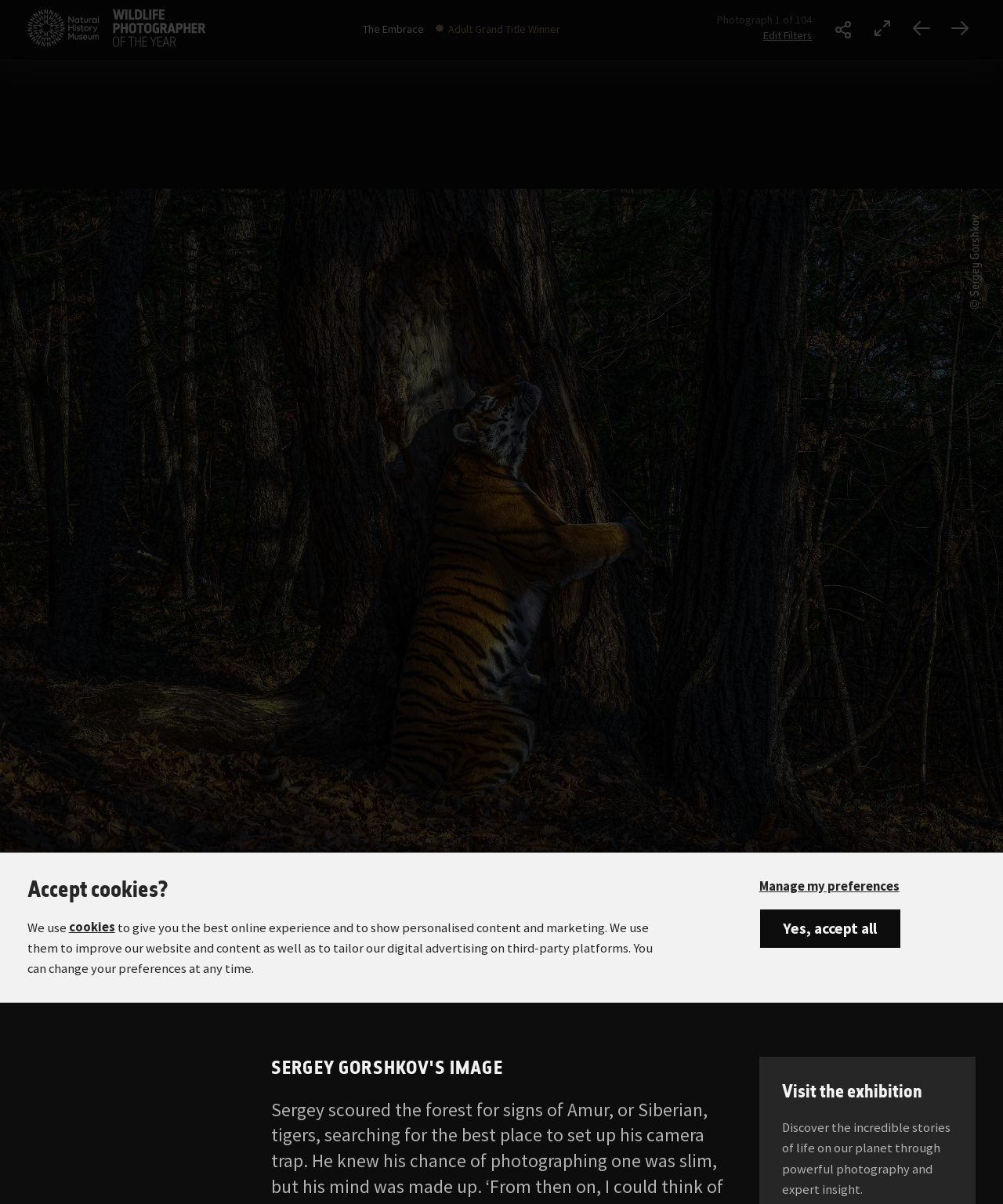How many images are in the set?
From the screenshot, supply a one-word or short-phrase answer.

104